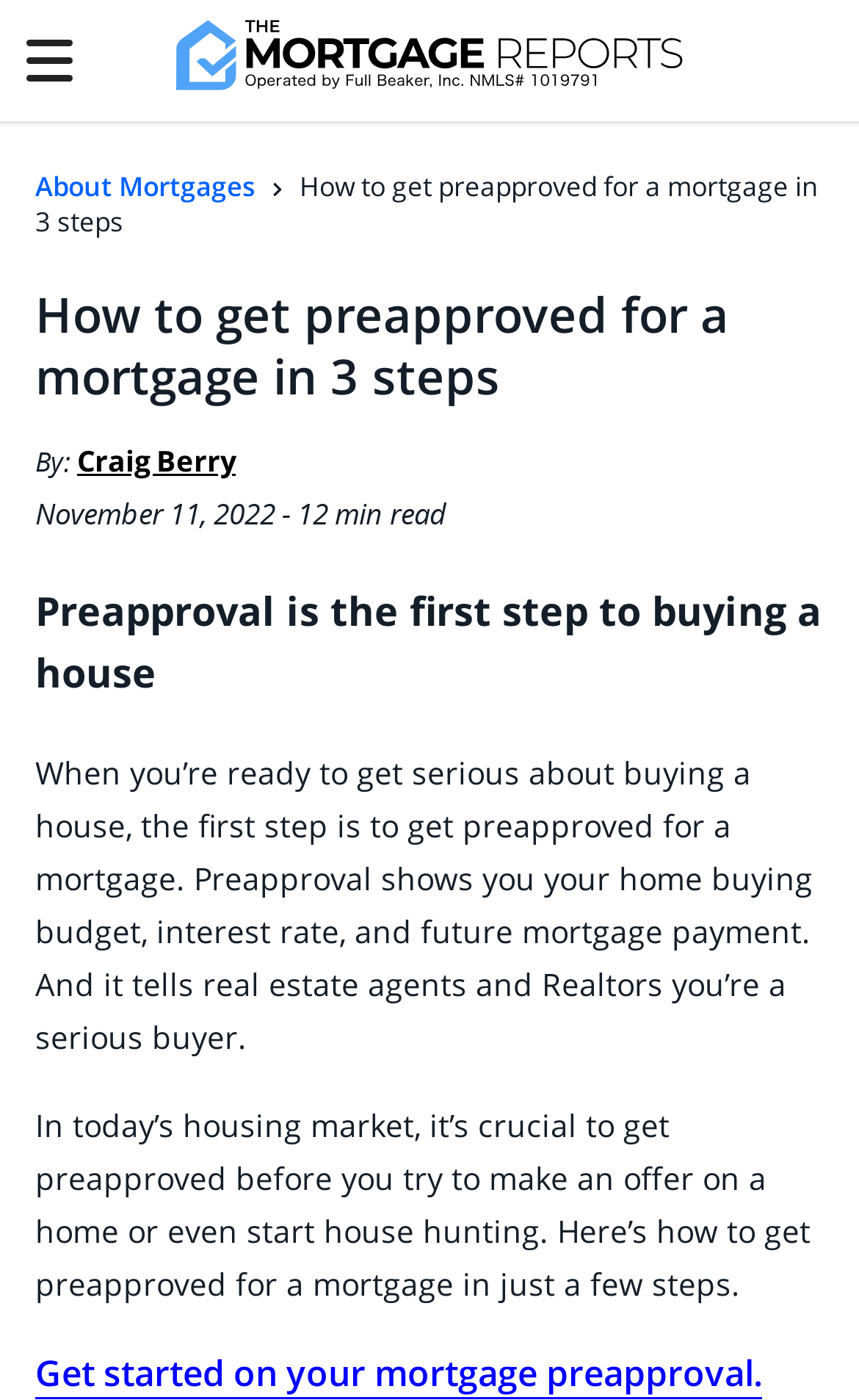When should you get preapproved for a mortgage?
Answer the question with detailed information derived from the image.

The article states that in today's housing market, it's crucial to get preapproved before trying to make an offer on a home or even start house hunting.